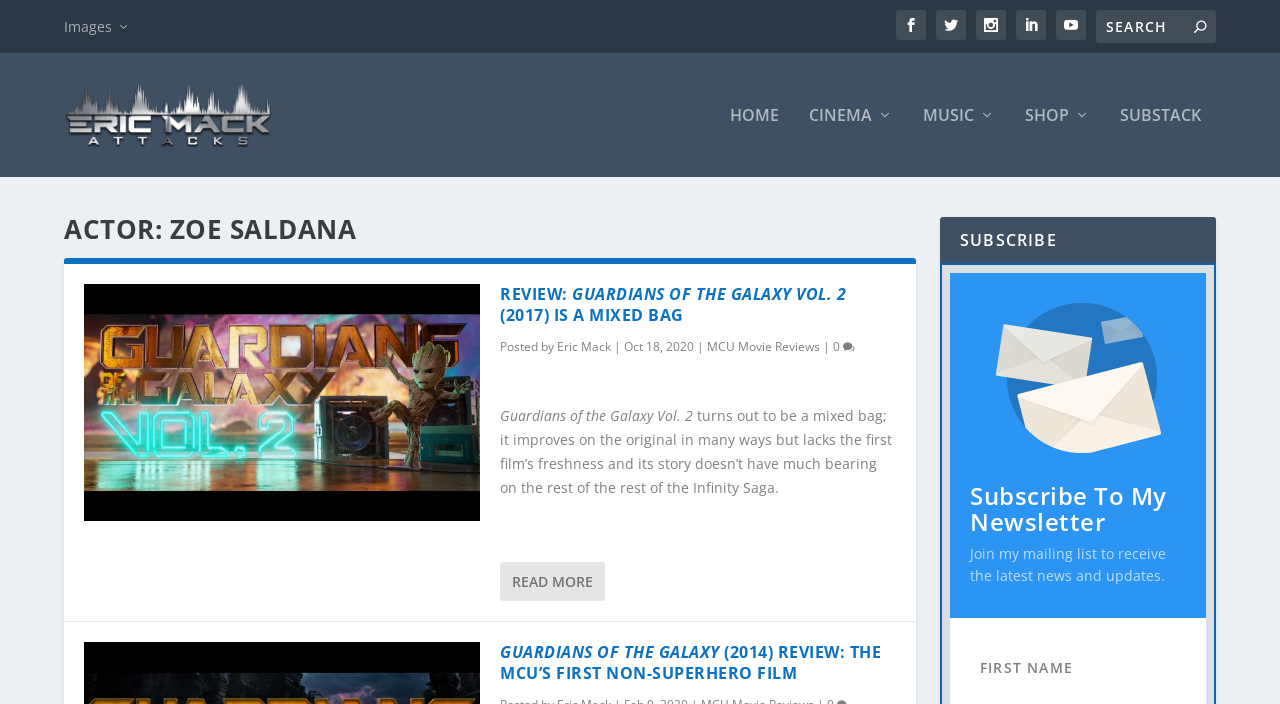What is the author of the first article on the webpage?
Utilize the image to construct a detailed and well-explained answer.

The first article on the webpage has a text 'Posted by Eric Mack' which indicates that the author of the article is Eric Mack.